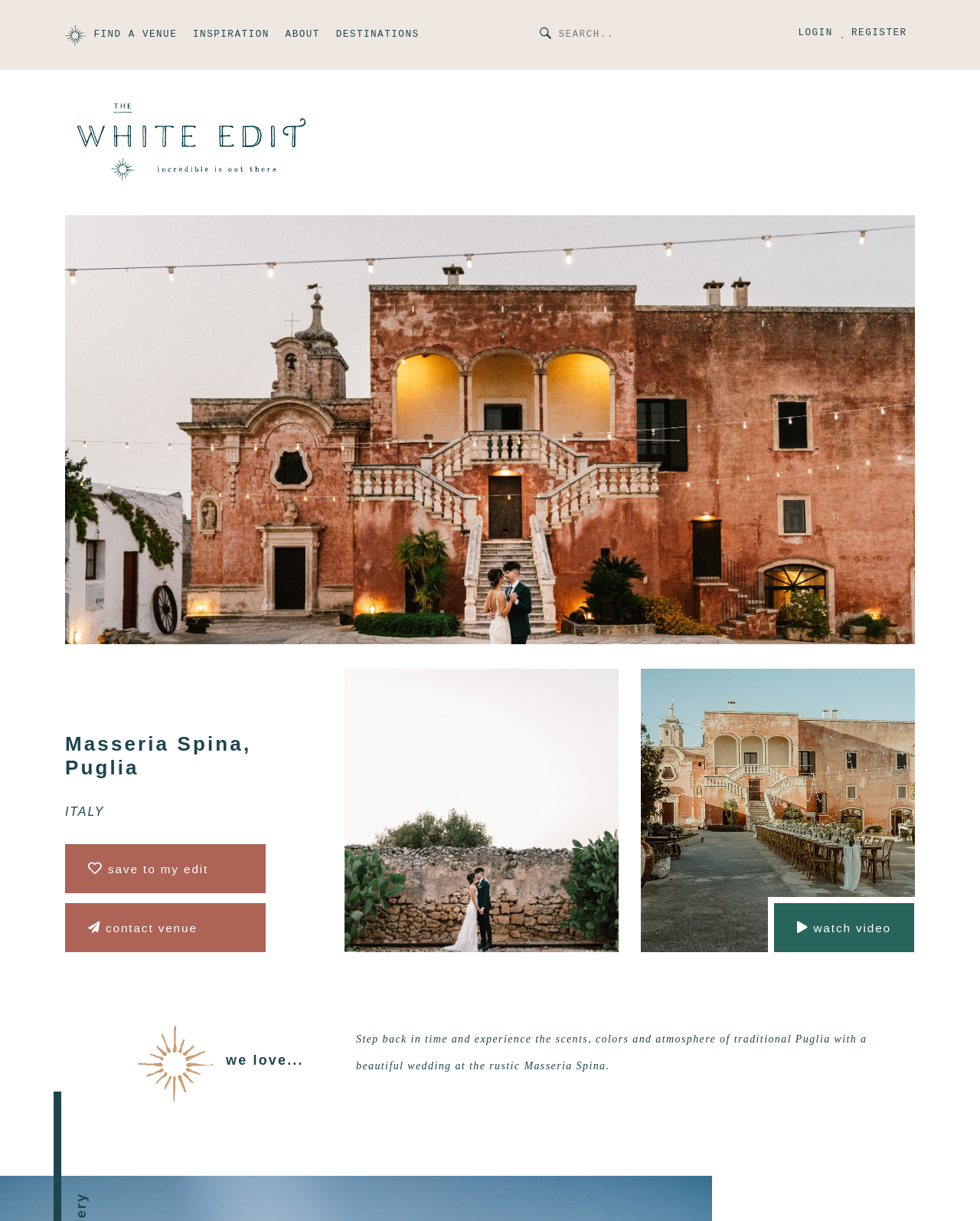Pinpoint the bounding box coordinates of the element you need to click to execute the following instruction: "login to the website". The bounding box should be represented by four float numbers between 0 and 1, in the format [left, top, right, bottom].

[0.806, 0.0, 0.858, 0.055]